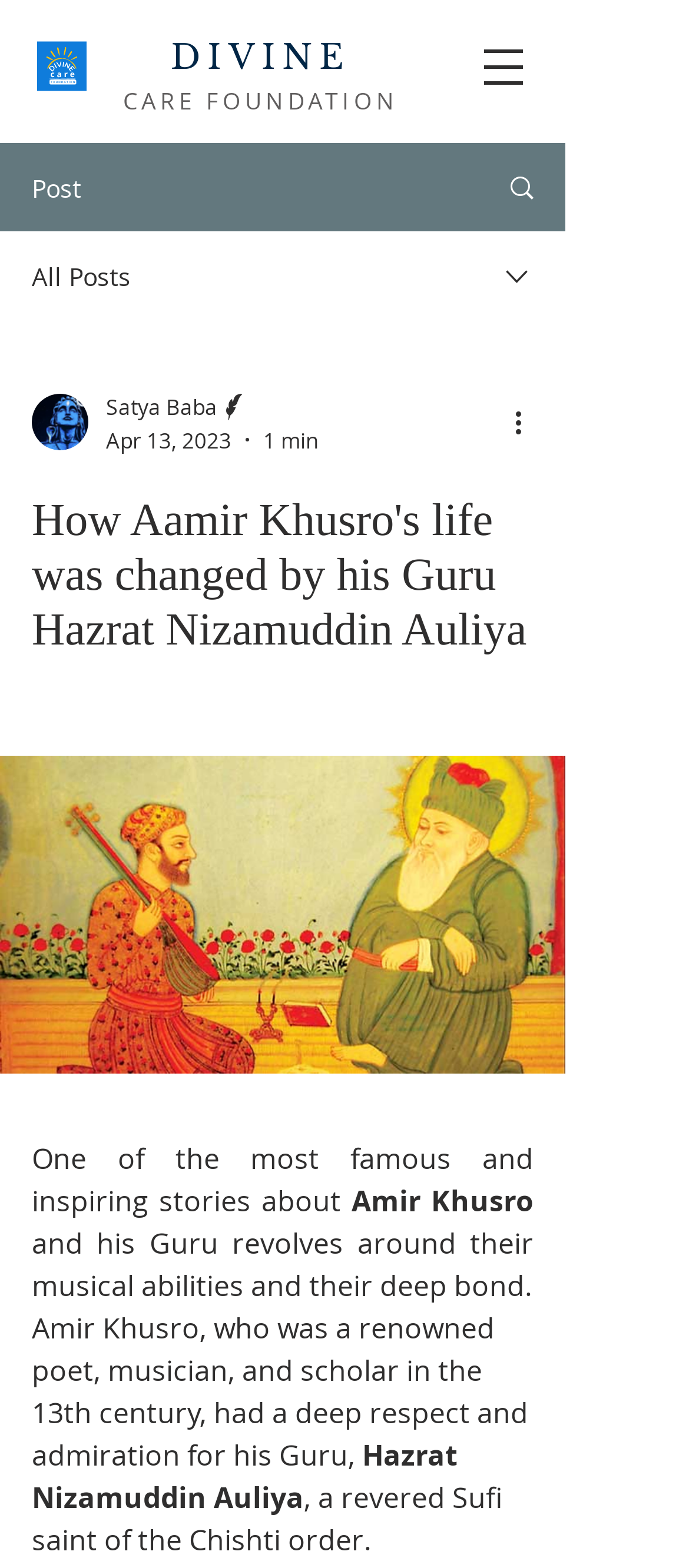Offer an in-depth caption of the entire webpage.

The webpage is about the story of Amir Khusro and his Guru Hazrat Nizamuddin Auliya. At the top, there is a heading with the title "How Aamir Khusro's life was changed by his Guru Hazrat Nizamuddin Auliya". Below the heading, there are two lines of text, "One of the most famous and inspiring stories about Amir Khusro and his Guru revolves around their musical abilities and their deep bond. Amir Khusro, who was a renowned poet, musician, and scholar in the 13th century, had a deep respect and admiration for his Guru,".

On the top-left corner, there is a logo "DIVINE" and next to it, there is a text "CARE FOUNDATION". On the top-right corner, there is a button to open the navigation menu. When the menu is opened, there are options like "Post", "All Posts", and a combobox to select the writer. There are also two images, one of which is the writer's picture.

Below the heading, there is a section with the writer's information, including their name "Satya Baba", a picture, and the date and time of the post "Apr 13, 2023, 1 min". There is also a button "More actions" with an image.

The main content of the webpage is a story about Amir Khusro and his Guru, which is divided into several paragraphs. The story describes Amir Khusro's respect and admiration for his Guru, Hazrat Nizamuddin Auliya, a revered Sufi saint of the Chishti order.